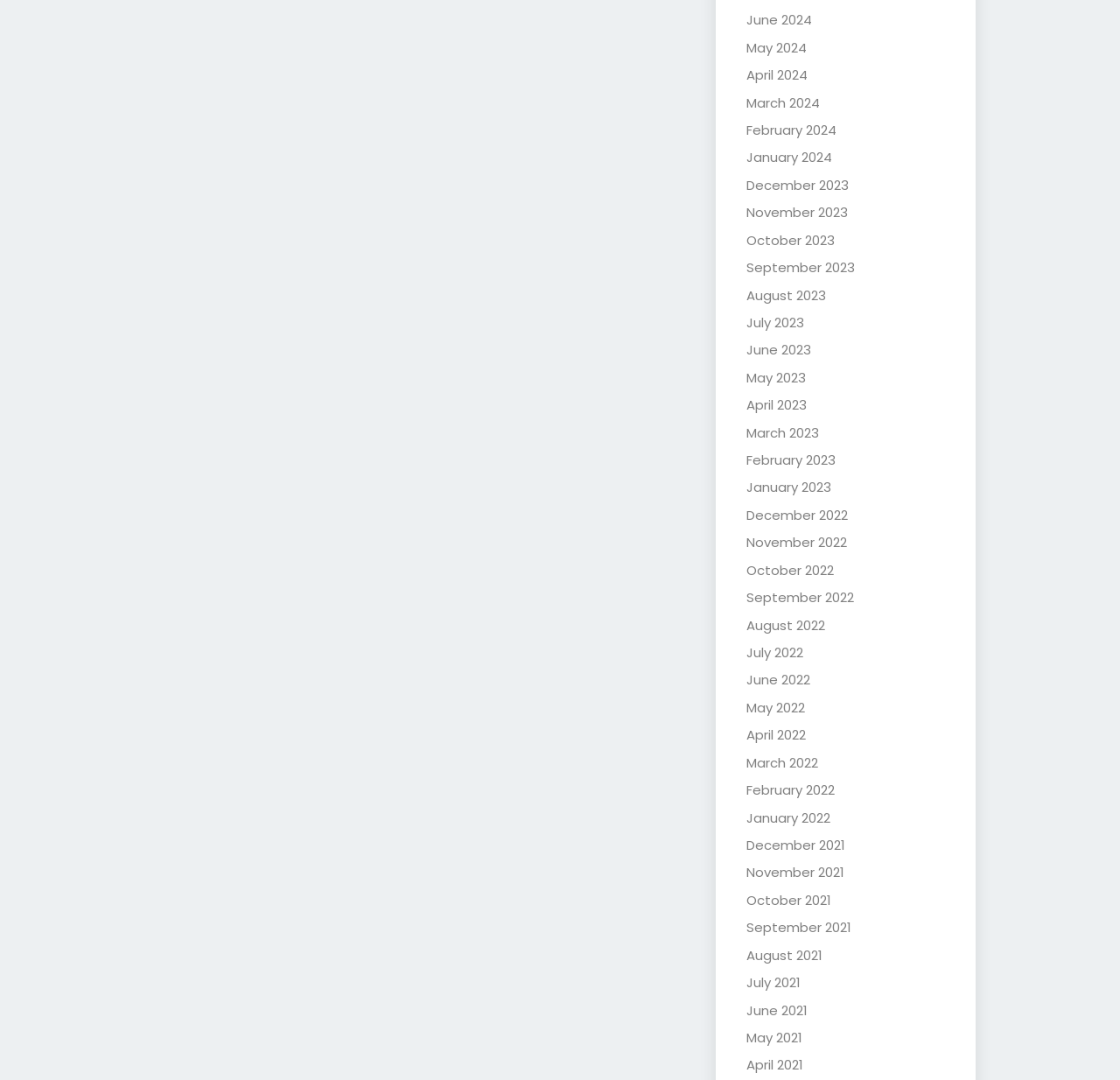Provide your answer in a single word or phrase: 
What is the most recent month listed?

June 2024